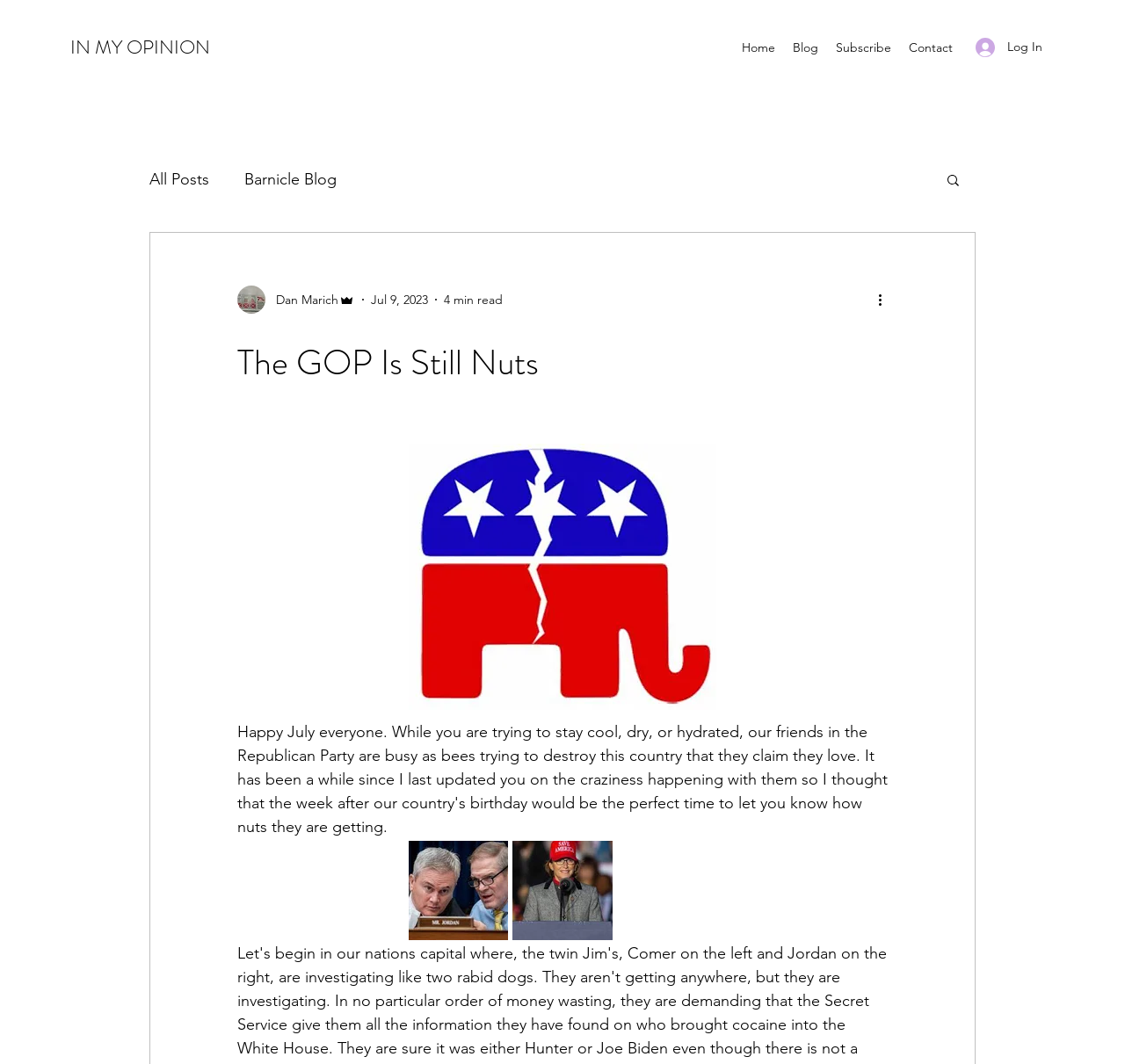Please provide the bounding box coordinates in the format (top-left x, top-left y, bottom-right x, bottom-right y). Remember, all values are floating point numbers between 0 and 1. What is the bounding box coordinate of the region described as: Home

[0.652, 0.032, 0.697, 0.057]